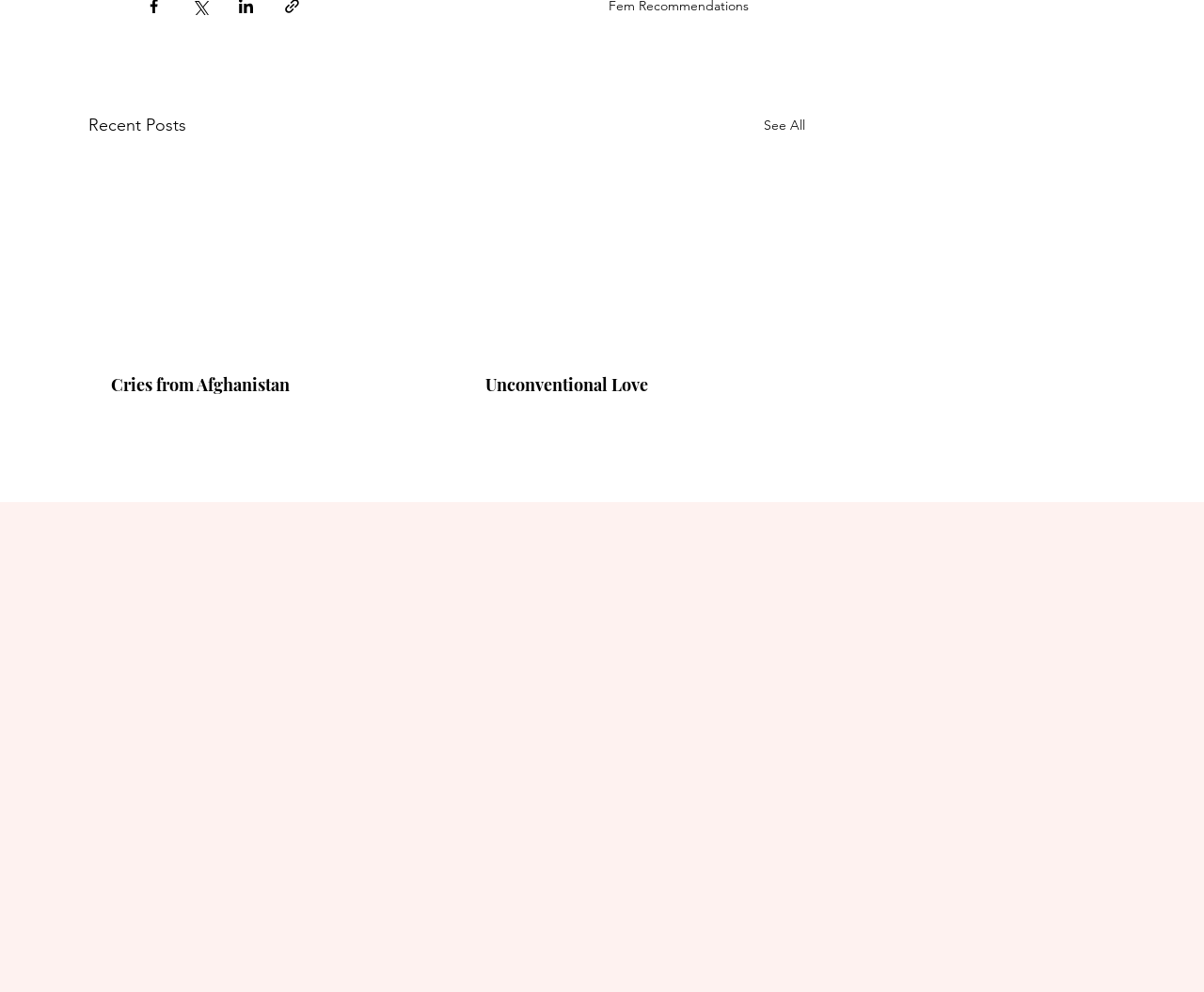Bounding box coordinates are specified in the format (top-left x, top-left y, bottom-right x, bottom-right y). All values are floating point numbers bounded between 0 and 1. Please provide the bounding box coordinate of the region this sentence describes: parent_node: Leave us a message...

[0.534, 0.845, 0.772, 0.872]